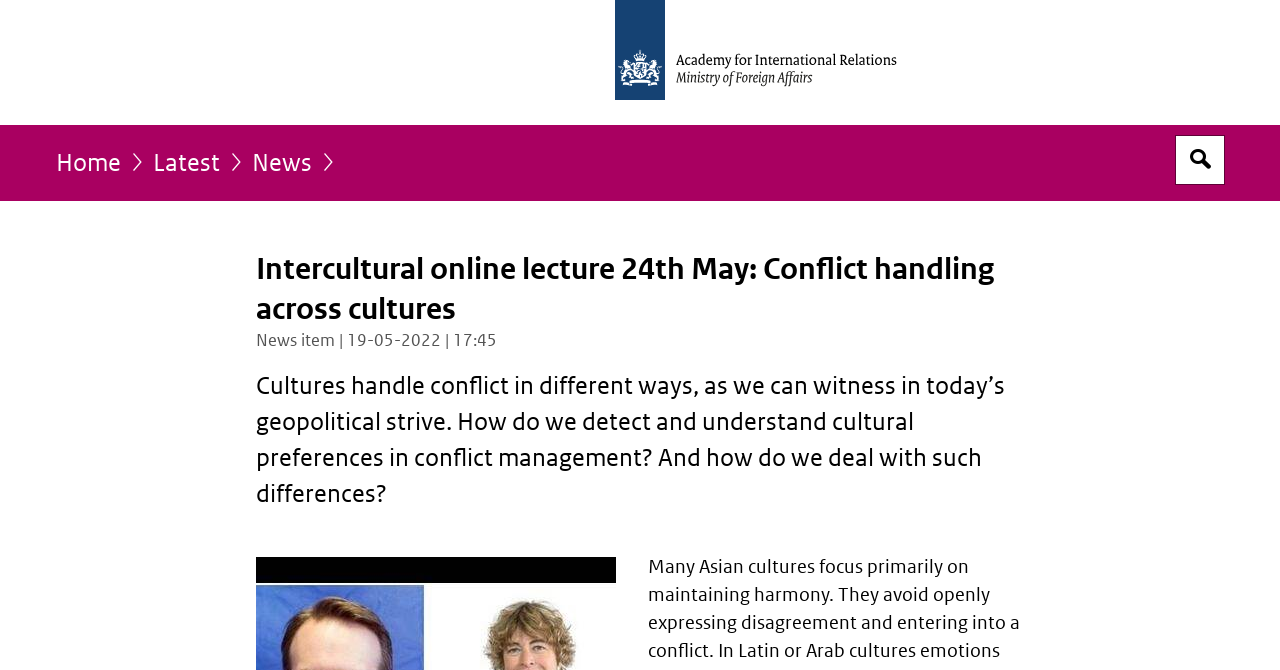What is the name of the academy?
Look at the image and respond with a single word or a short phrase.

Academy for International Relations